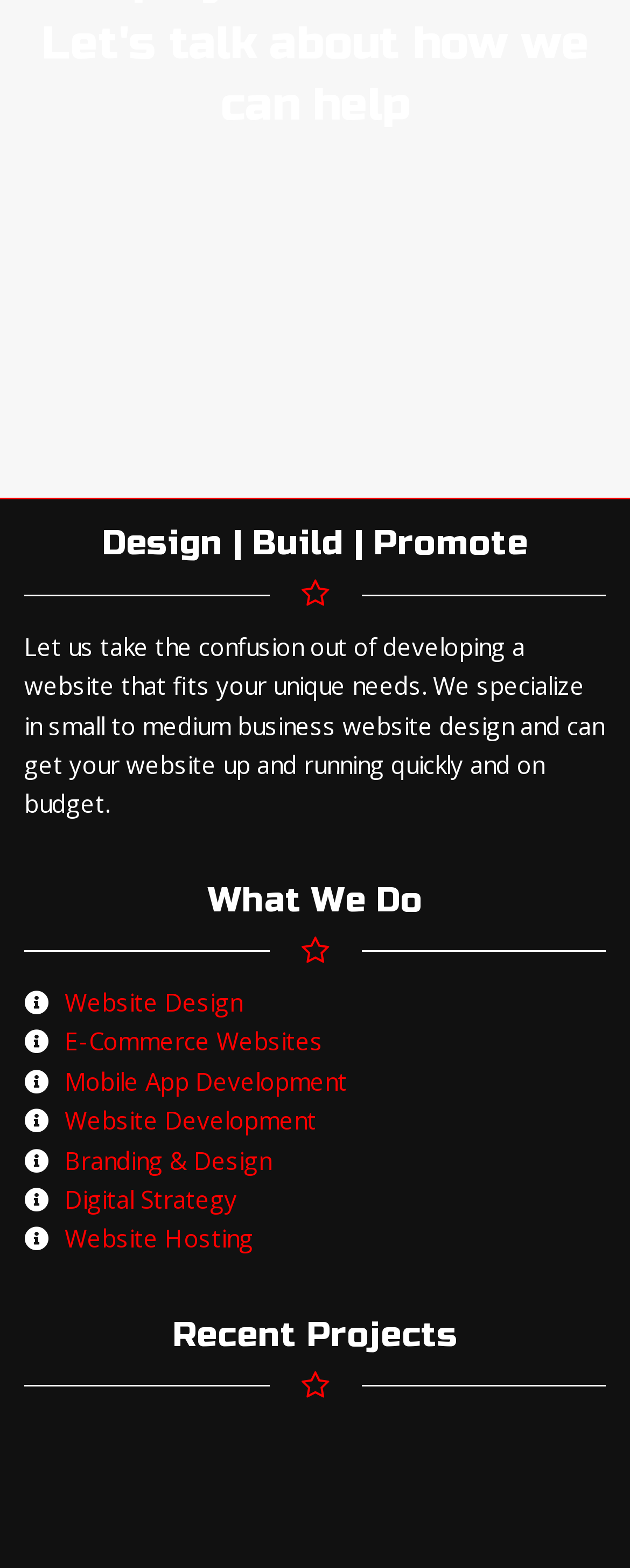Specify the bounding box coordinates of the element's area that should be clicked to execute the given instruction: "View recent projects". The coordinates should be four float numbers between 0 and 1, i.e., [left, top, right, bottom].

[0.038, 0.839, 0.962, 0.864]